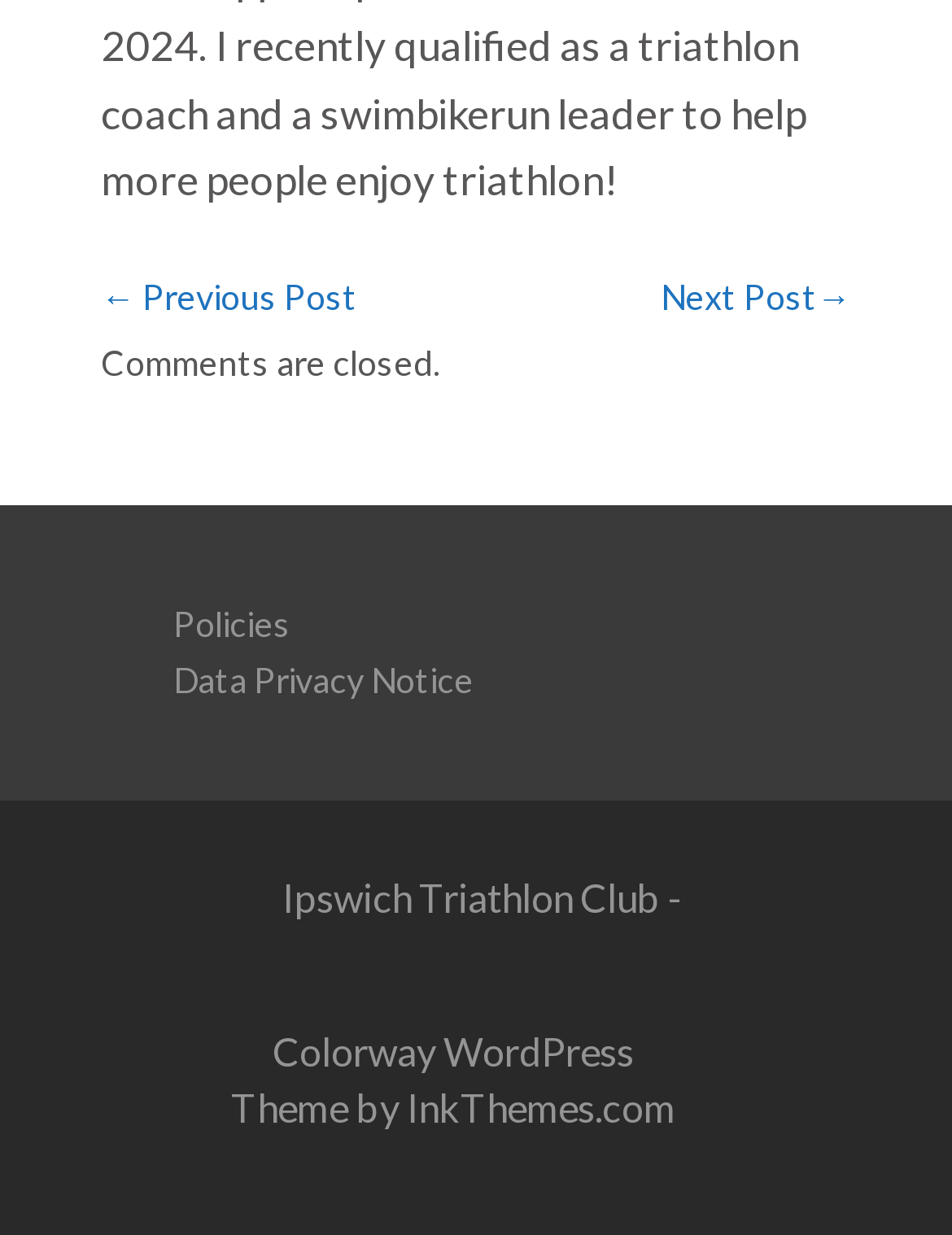Predict the bounding box coordinates for the UI element described as: "Ipswich Triathlon Club -". The coordinates should be four float numbers between 0 and 1, presented as [left, top, right, bottom].

[0.296, 0.707, 0.717, 0.744]